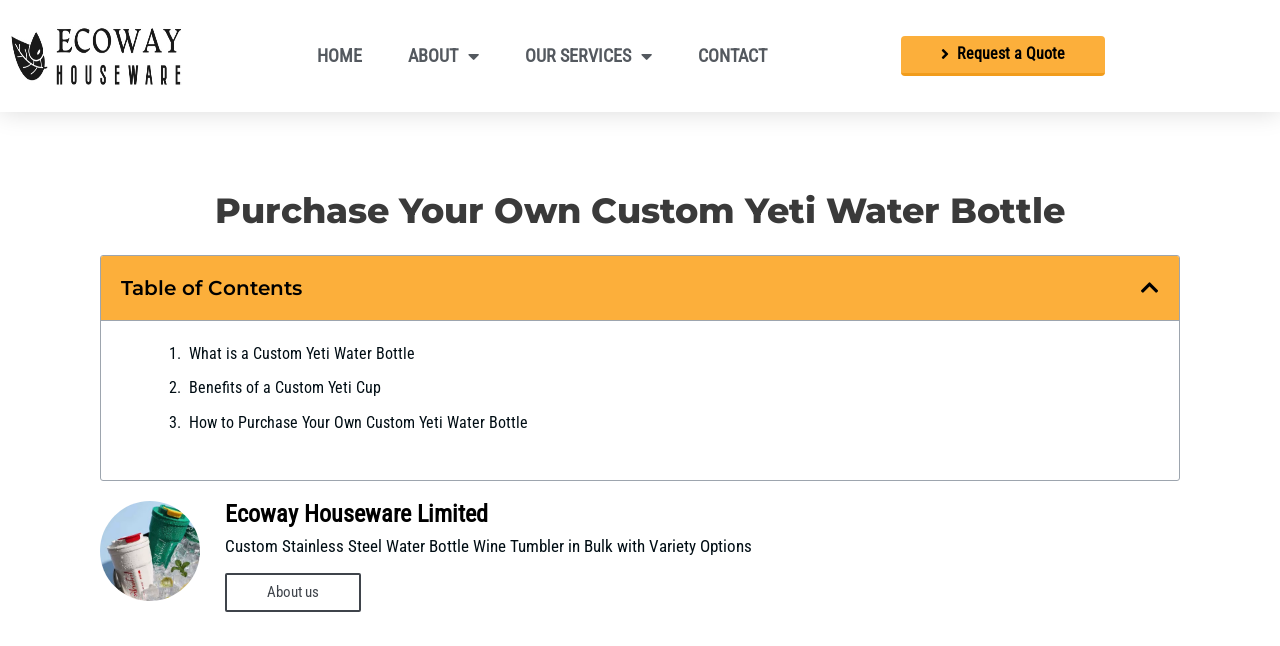Provide a one-word or brief phrase answer to the question:
What is the topic of the first section?

Custom Yeti Water Bottle